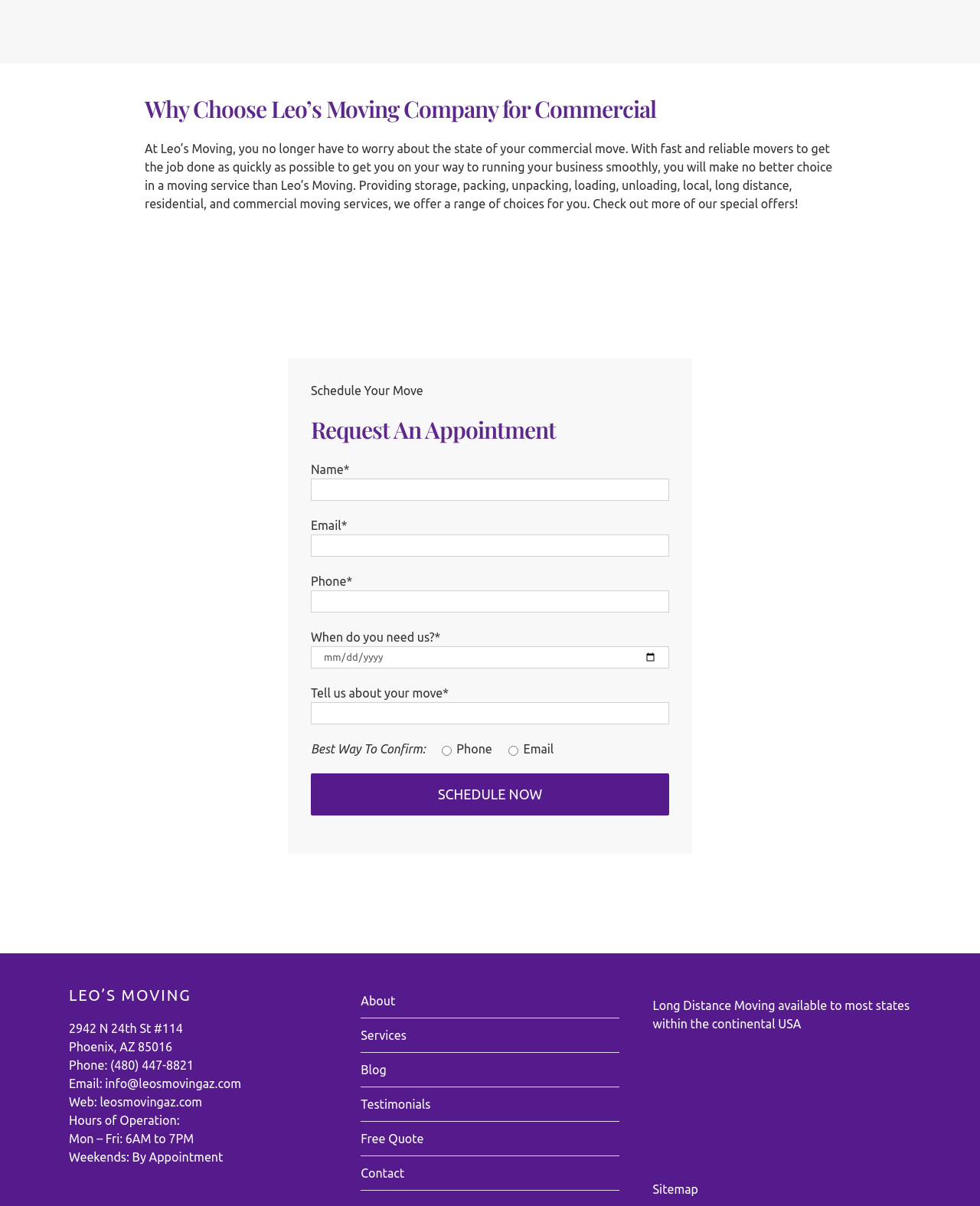Please determine the bounding box coordinates of the area that needs to be clicked to complete this task: 'Contact Leo's Moving'. The coordinates must be four float numbers between 0 and 1, formatted as [left, top, right, bottom].

[0.368, 0.958, 0.632, 0.987]